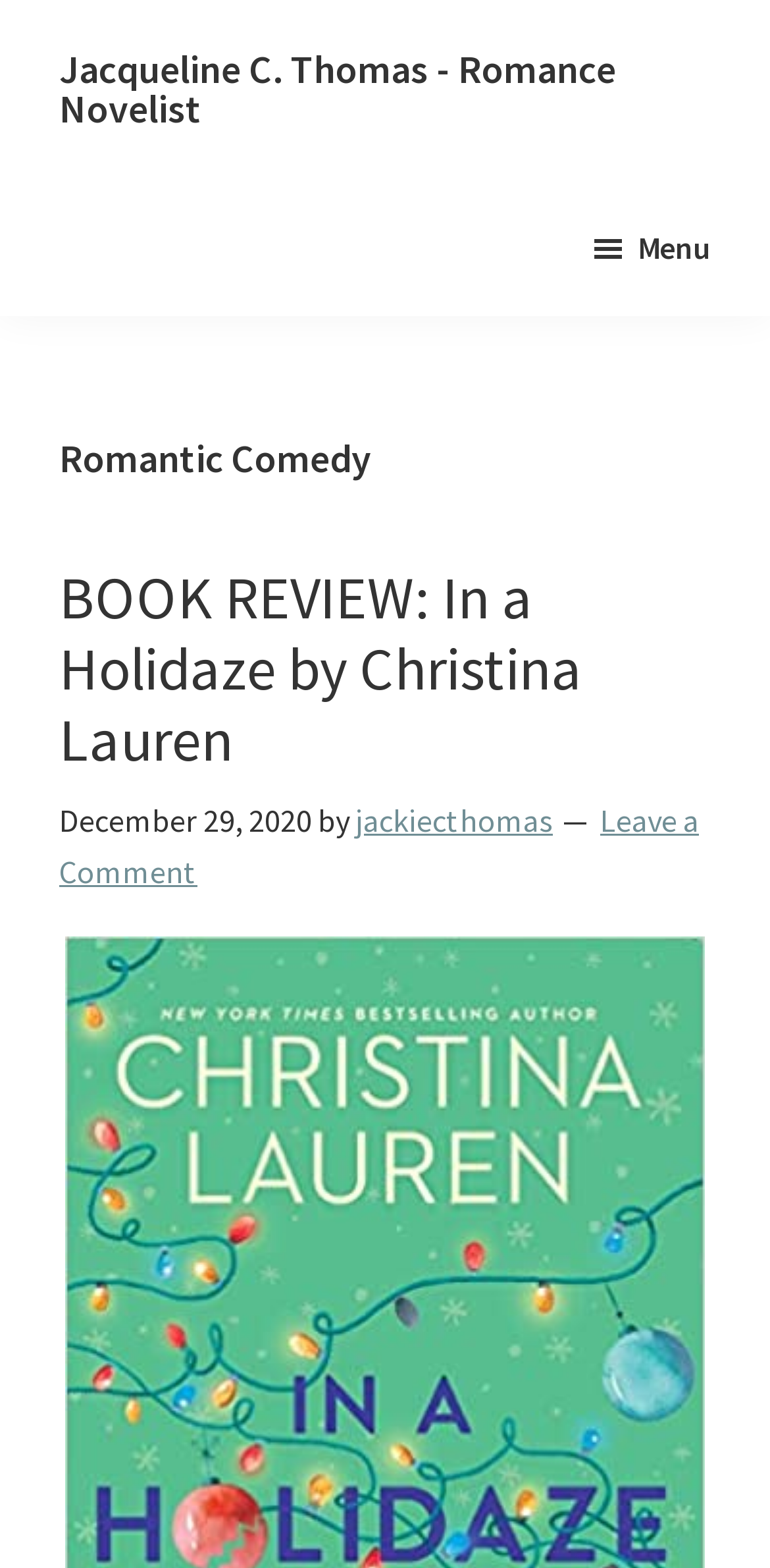Identify the bounding box for the described UI element. Provide the coordinates in (top-left x, top-left y, bottom-right x, bottom-right y) format with values ranging from 0 to 1: Menu

[0.764, 0.126, 0.923, 0.189]